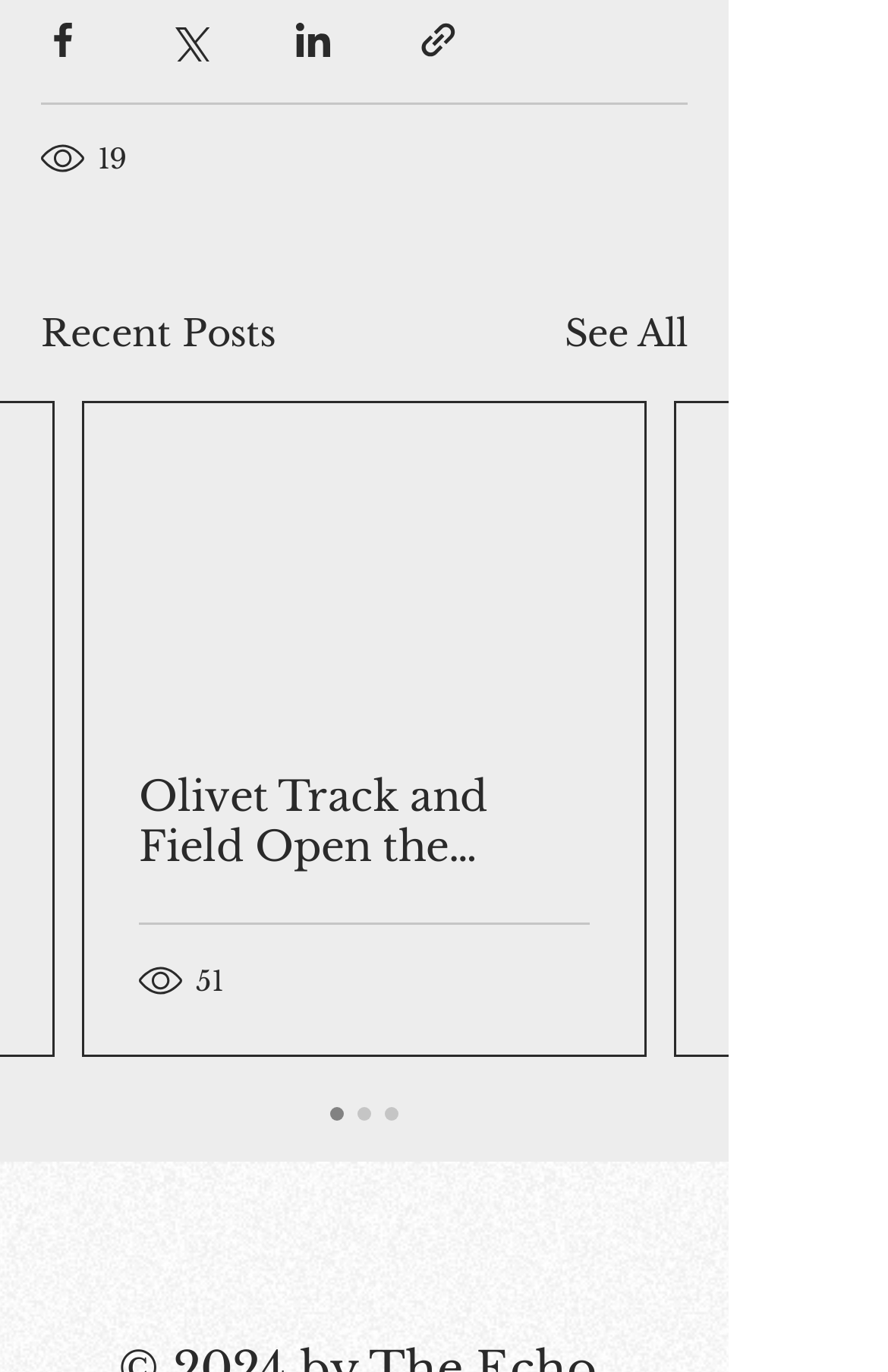Please identify the coordinates of the bounding box that should be clicked to fulfill this instruction: "Read Olivet Track and Field Open the Season in Record Breaking Fashion".

[0.156, 0.563, 0.664, 0.636]